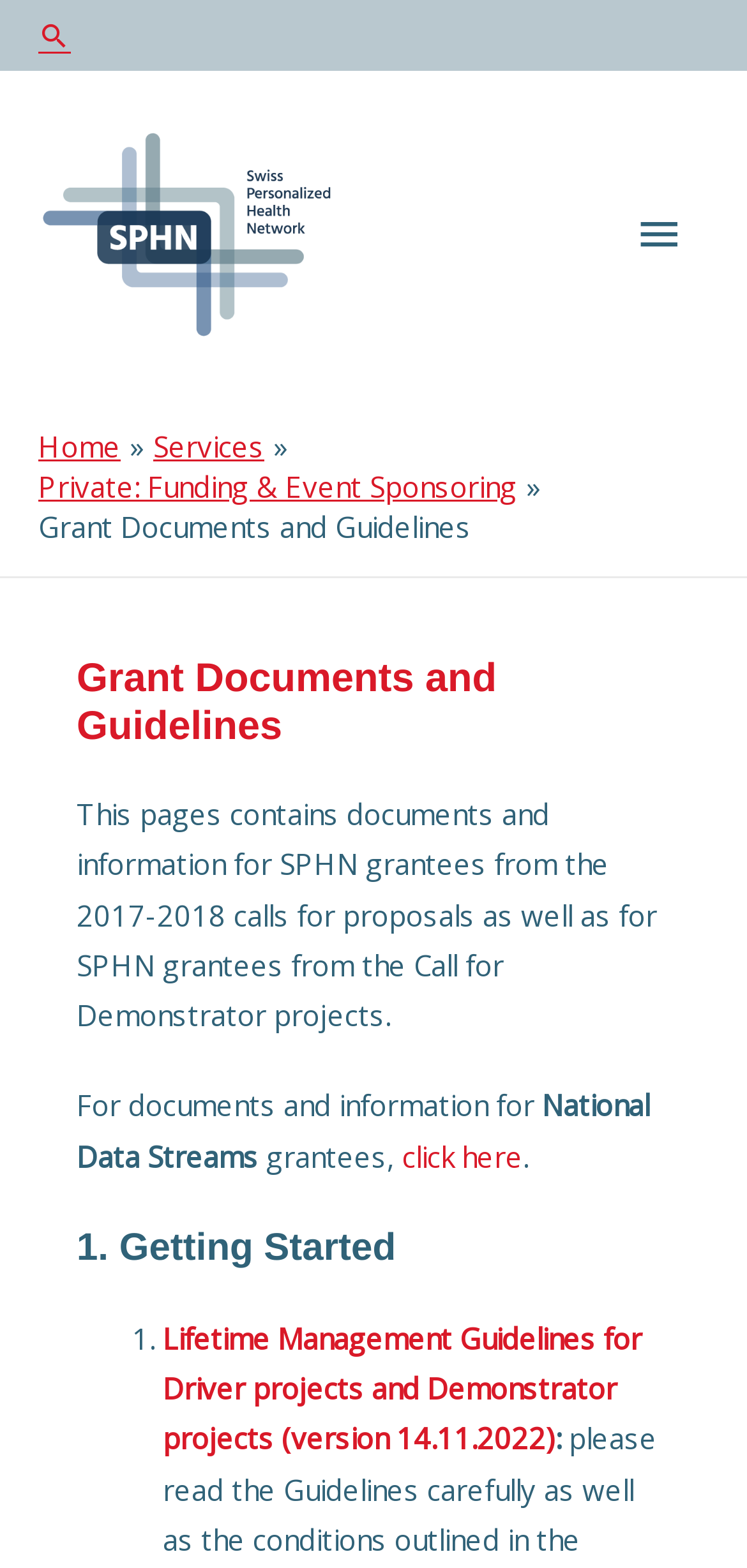Identify the bounding box coordinates of the element that should be clicked to fulfill this task: "Click here for National Data Streams". The coordinates should be provided as four float numbers between 0 and 1, i.e., [left, top, right, bottom].

[0.538, 0.725, 0.7, 0.749]